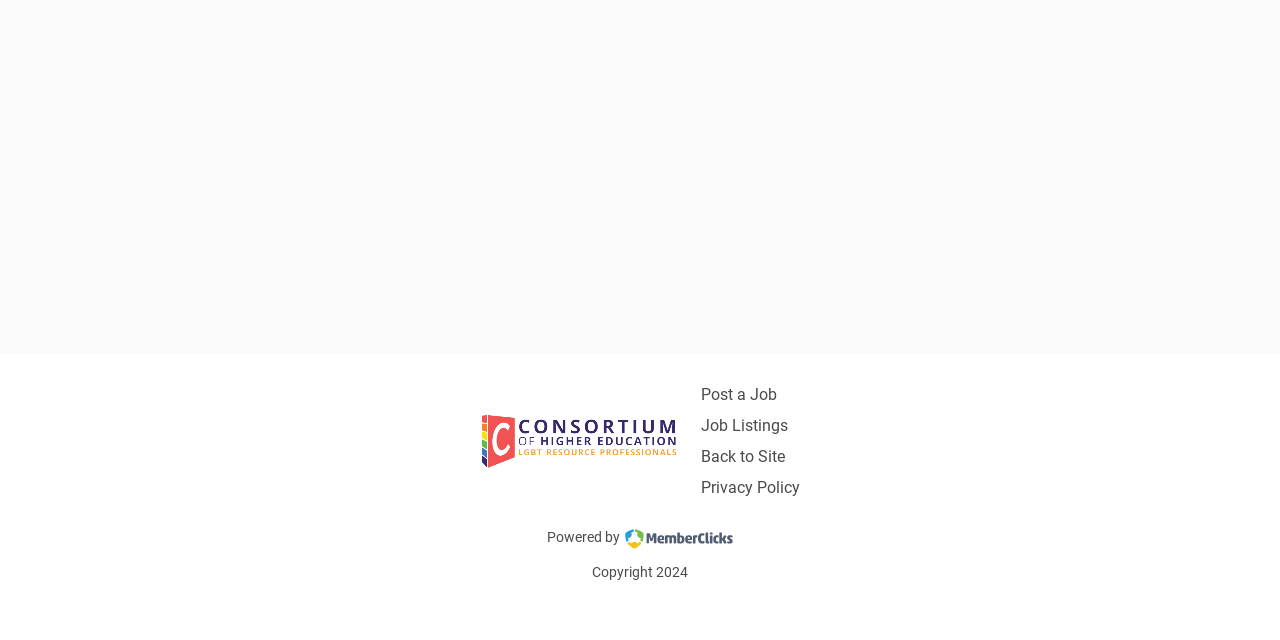Identify the bounding box for the UI element described as: "Back to Site". Ensure the coordinates are four float numbers between 0 and 1, formatted as [left, top, right, bottom].

[0.547, 0.698, 0.625, 0.728]